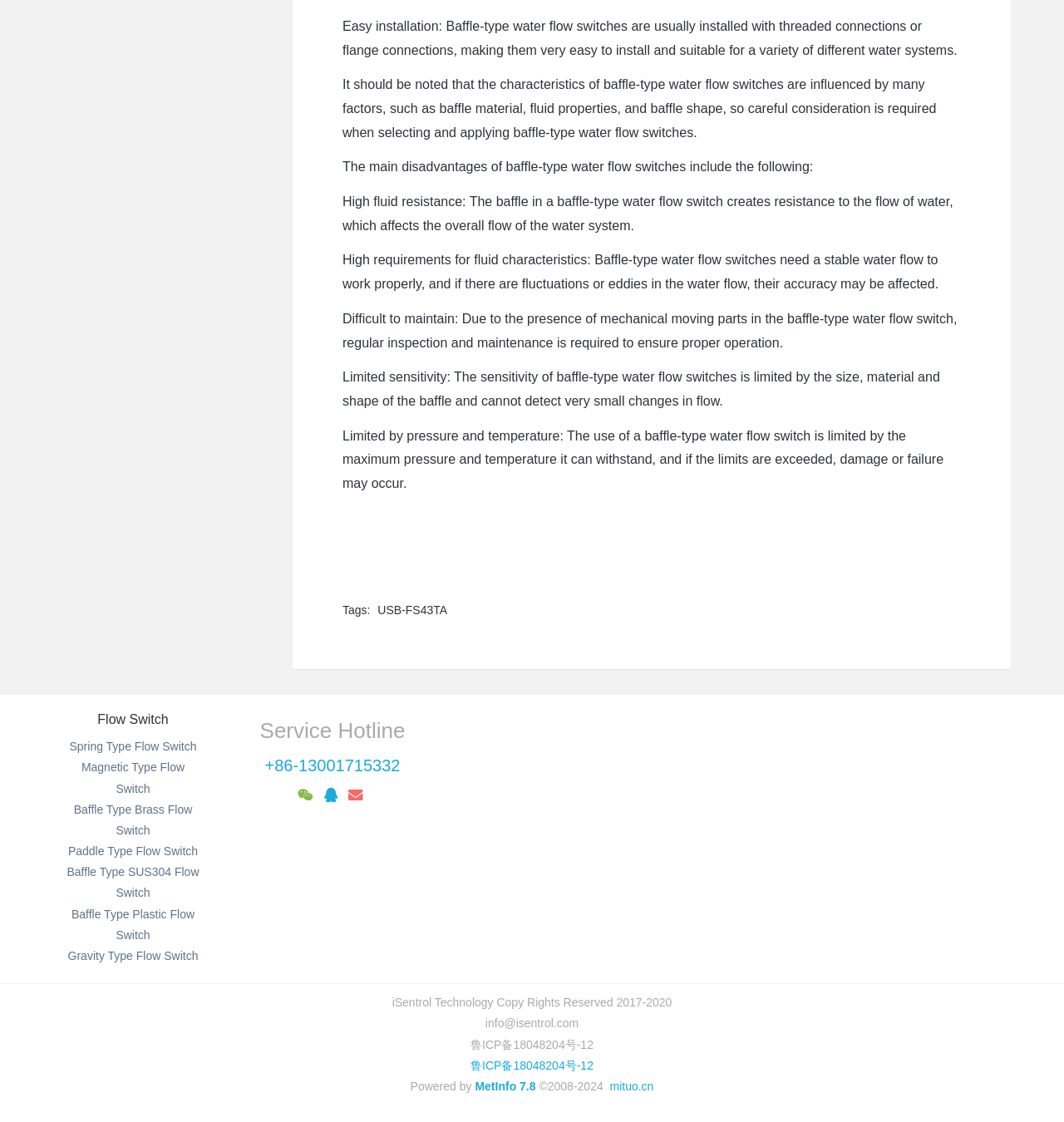What type of flow switch is limited by pressure and temperature?
Identify the answer in the screenshot and reply with a single word or phrase.

Baffle-type